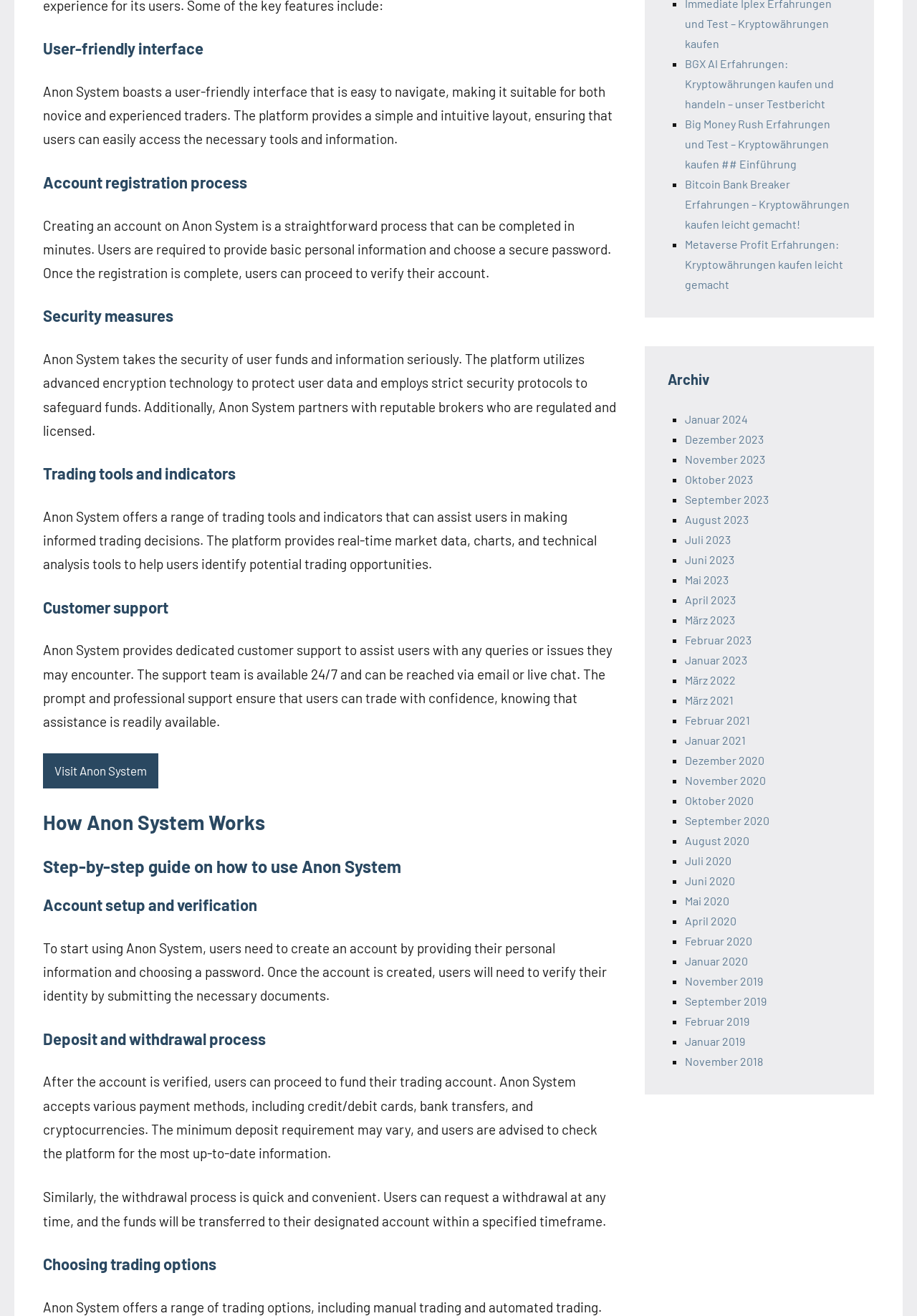Find and provide the bounding box coordinates for the UI element described here: "Visit Anon System". The coordinates should be given as four float numbers between 0 and 1: [left, top, right, bottom].

[0.047, 0.573, 0.173, 0.599]